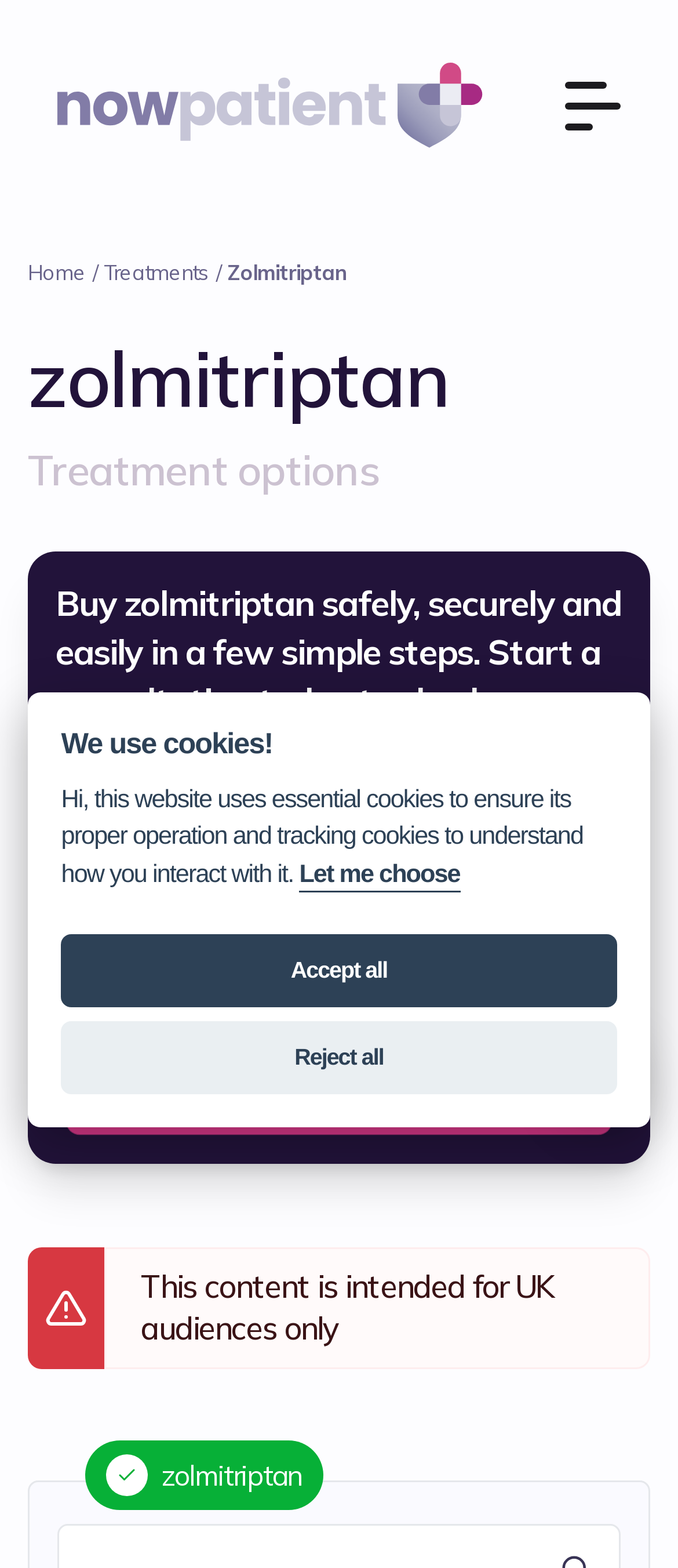Find the bounding box coordinates for the UI element whose description is: "Accept all". The coordinates should be four float numbers between 0 and 1, in the format [left, top, right, bottom].

[0.09, 0.595, 0.91, 0.642]